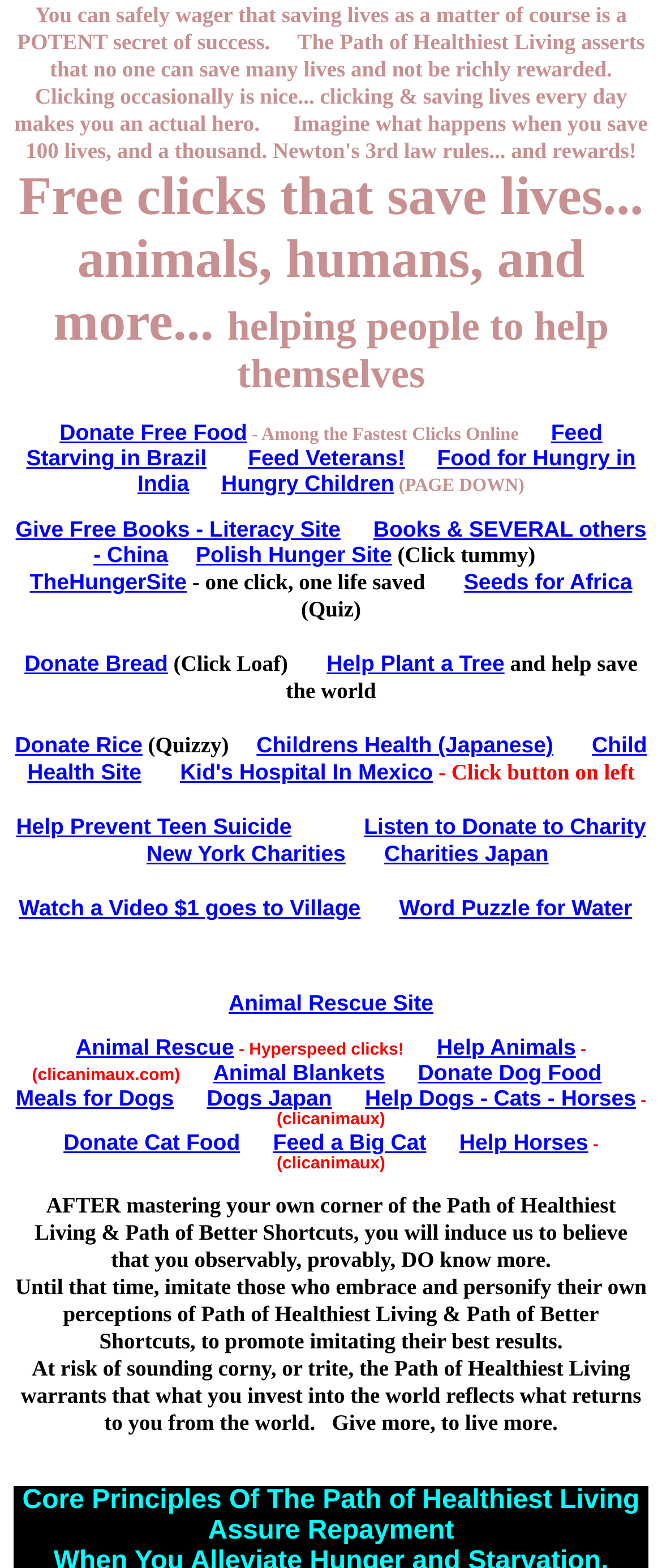Identify the bounding box coordinates of the region that needs to be clicked to carry out this instruction: "Feed Starving in Brazil". Provide these coordinates as four float numbers ranging from 0 to 1, i.e., [left, top, right, bottom].

[0.04, 0.268, 0.91, 0.3]